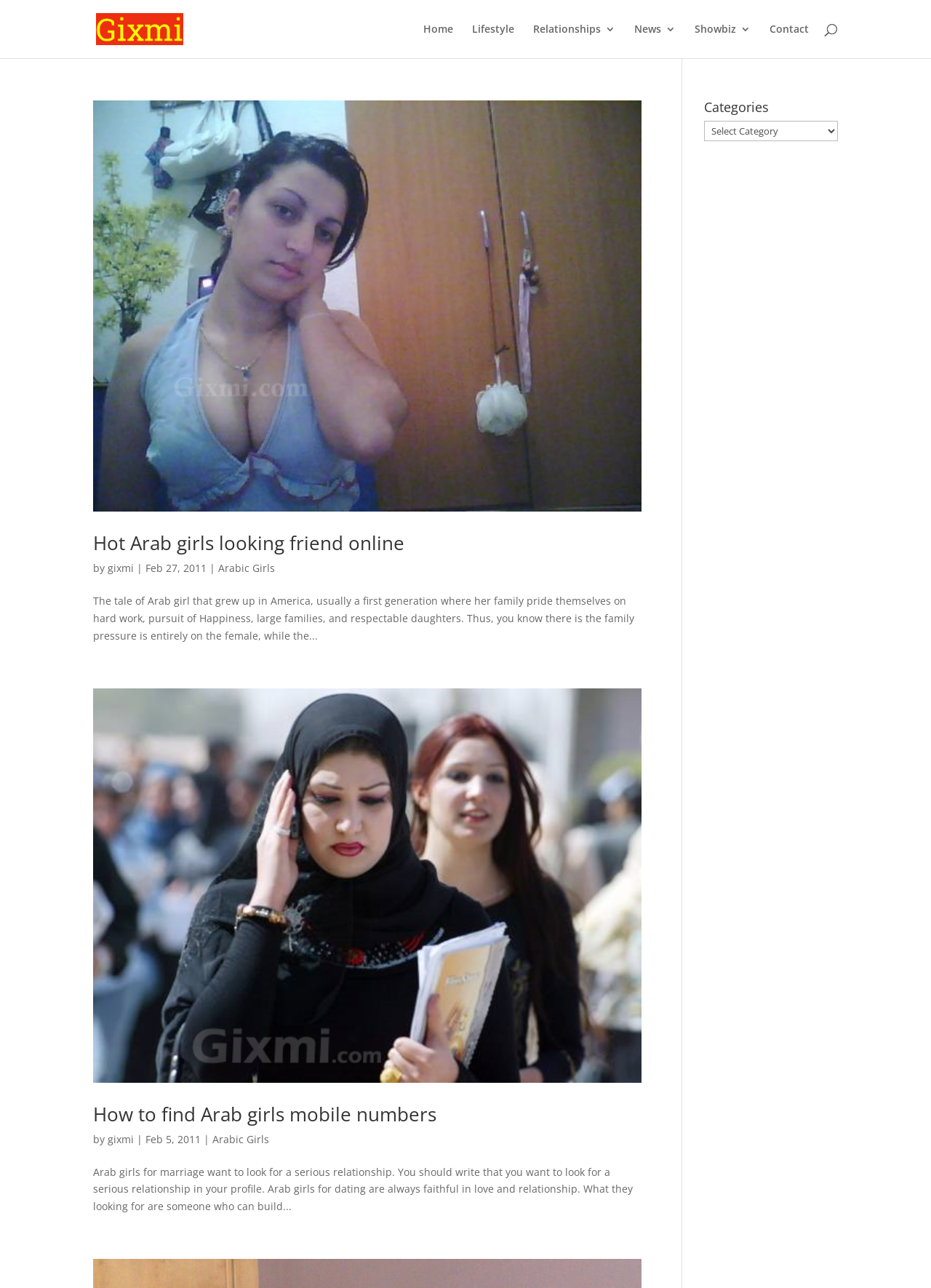Determine the bounding box of the UI component based on this description: "Home". The bounding box coordinates should be four float values between 0 and 1, i.e., [left, top, right, bottom].

[0.455, 0.019, 0.487, 0.045]